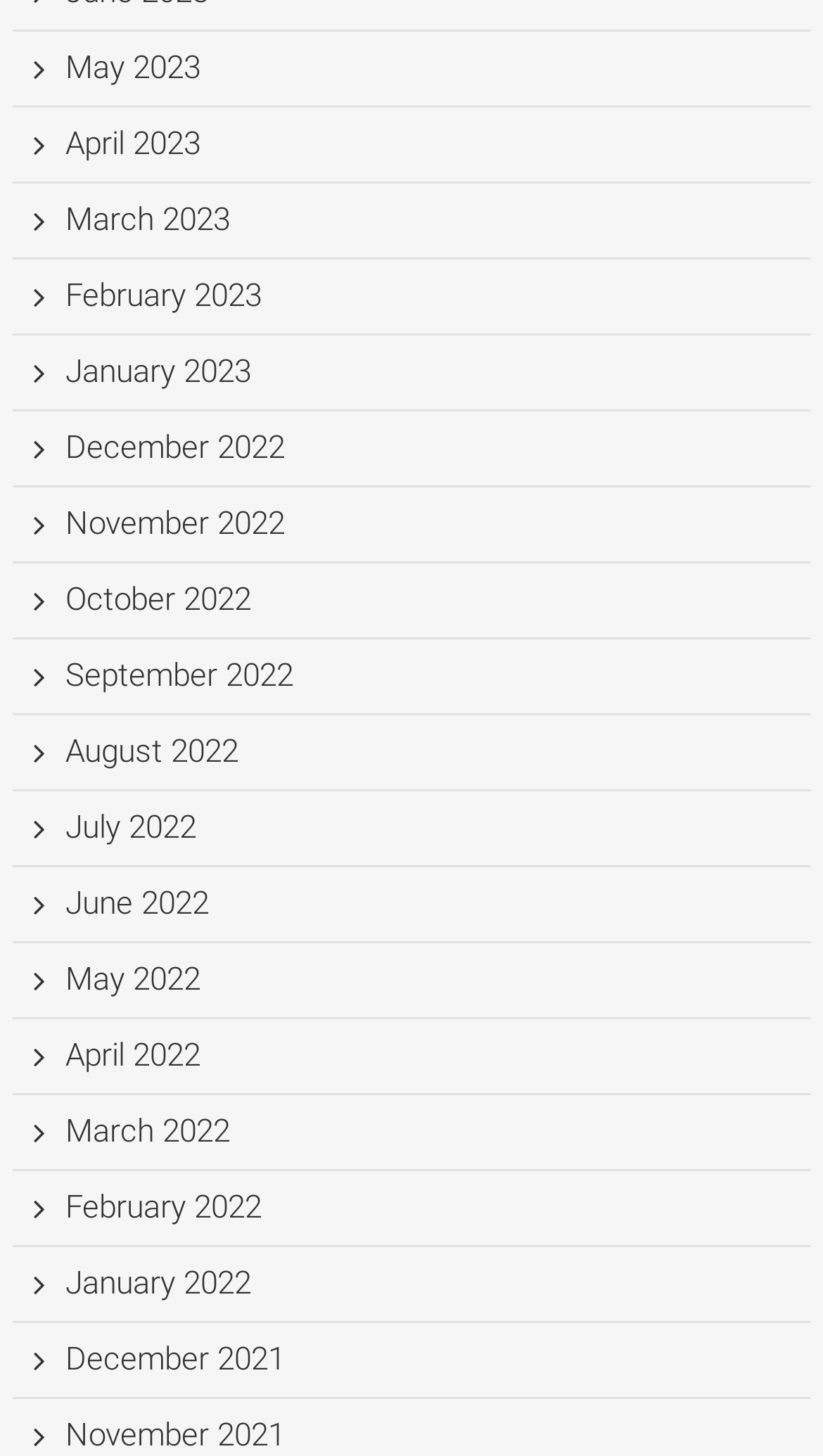Given the following UI element description: "March 2023", find the bounding box coordinates in the webpage screenshot.

[0.079, 0.138, 0.279, 0.164]